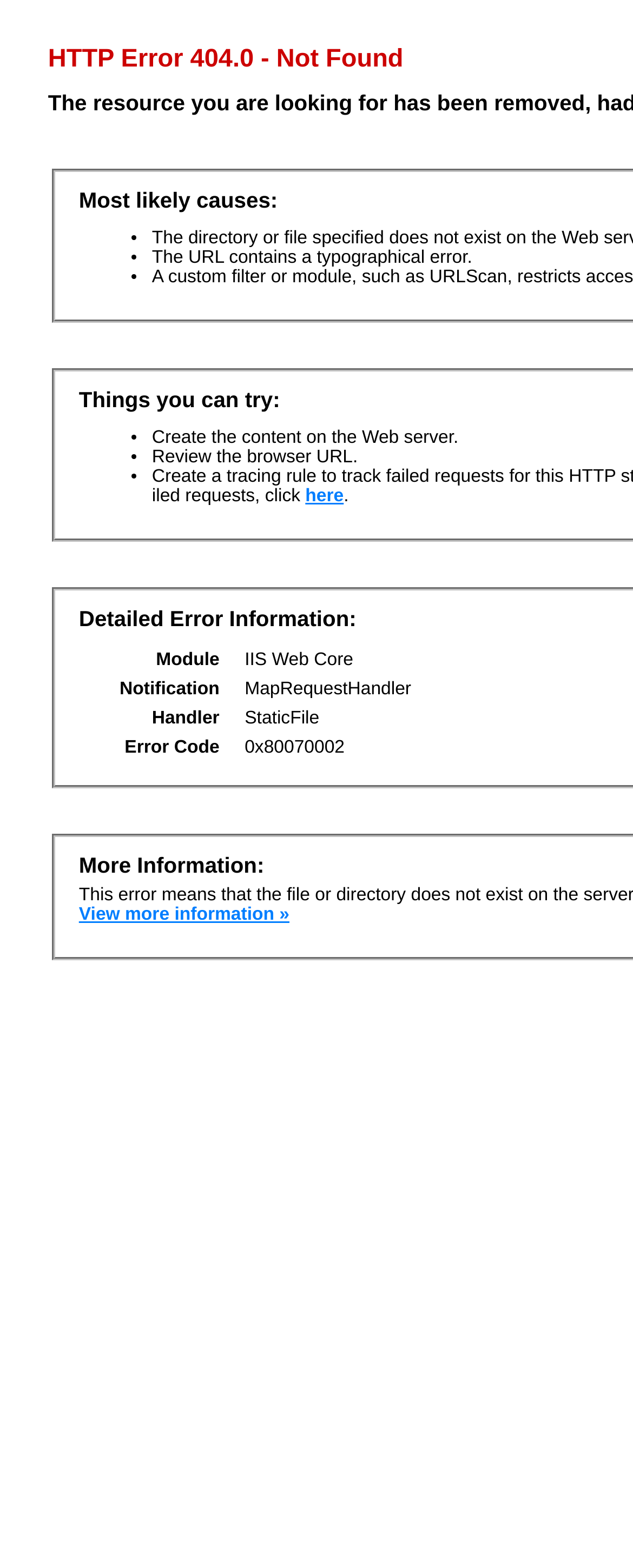Answer the question below using just one word or a short phrase: 
What is the handler involved?

StaticFile